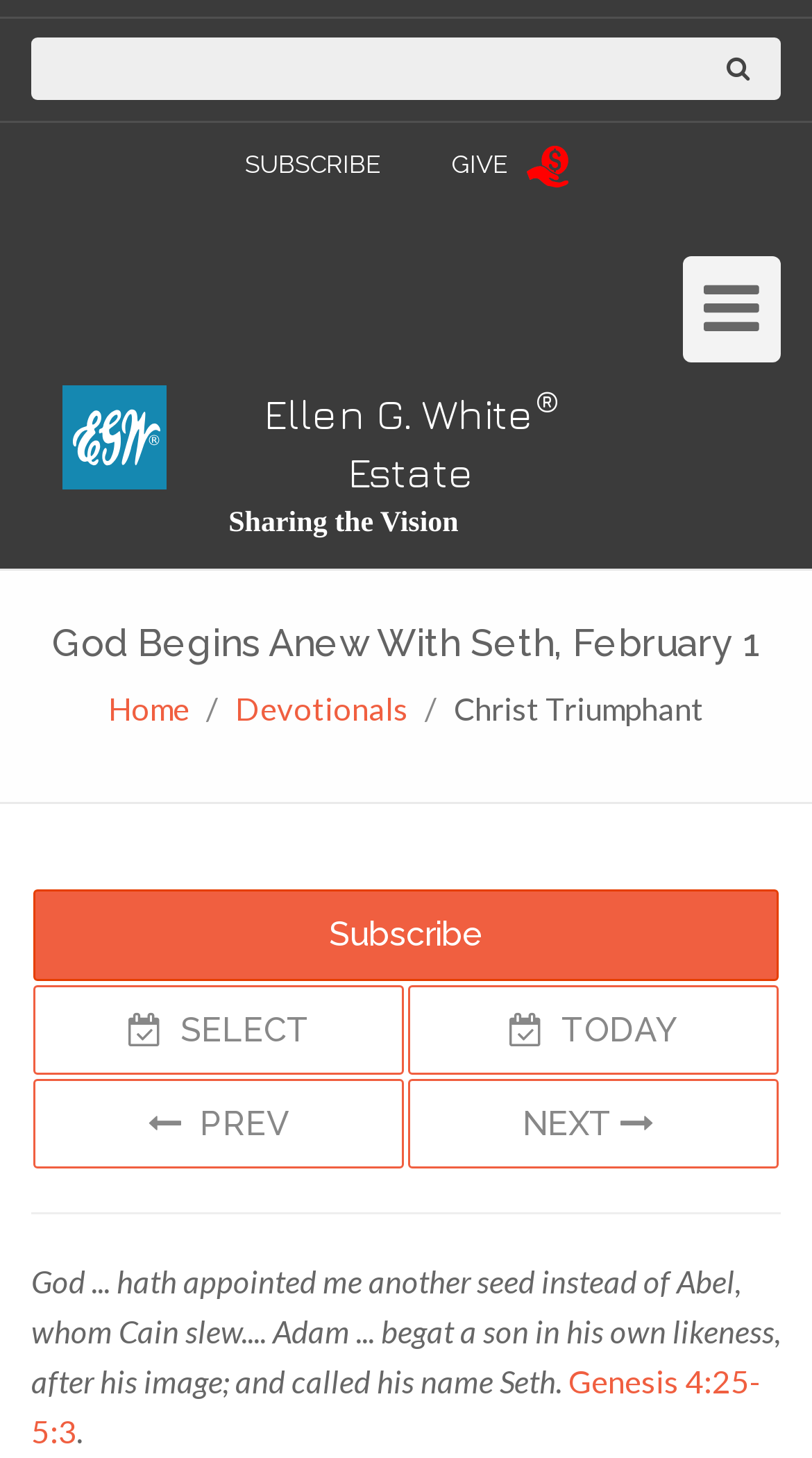Can you find the bounding box coordinates of the area I should click to execute the following instruction: "Search for a devotional"?

[0.038, 0.026, 0.872, 0.069]